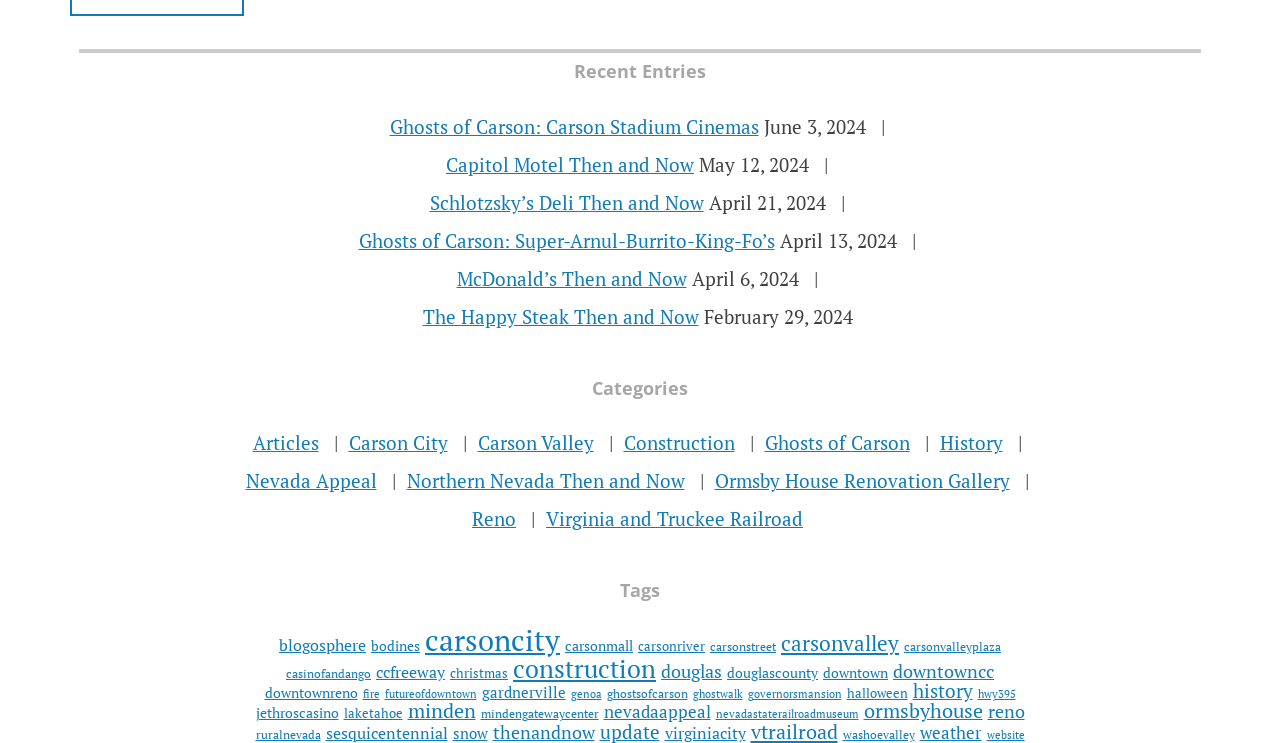How many tags are listed on the webpage?
Carefully analyze the image and provide a thorough answer to the question.

The tags are listed under the 'Tags' heading, and there are 30 links, each representing a tag with a corresponding number of items.